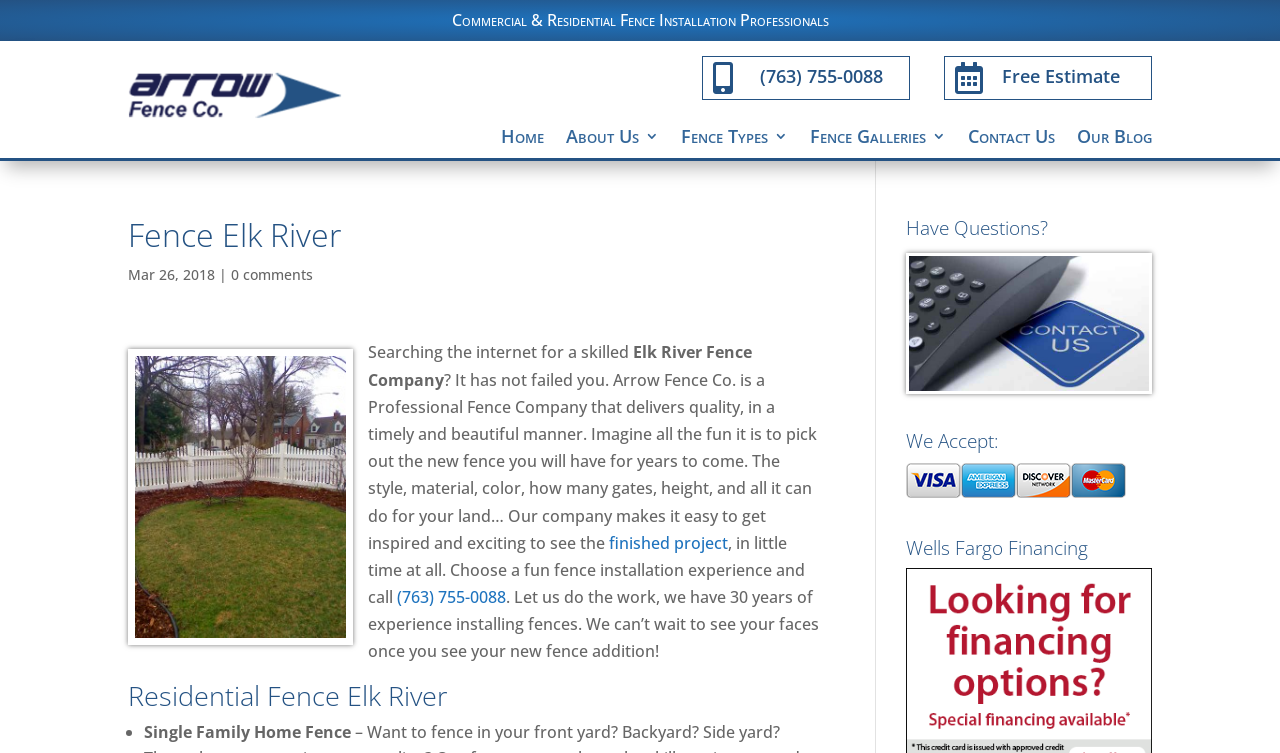What type of fence installation is mentioned on the webpage?
Provide an in-depth and detailed answer to the question.

I found this information by looking at the heading elements on the webpage, specifically the one that says 'Residential Fence Elk River'.